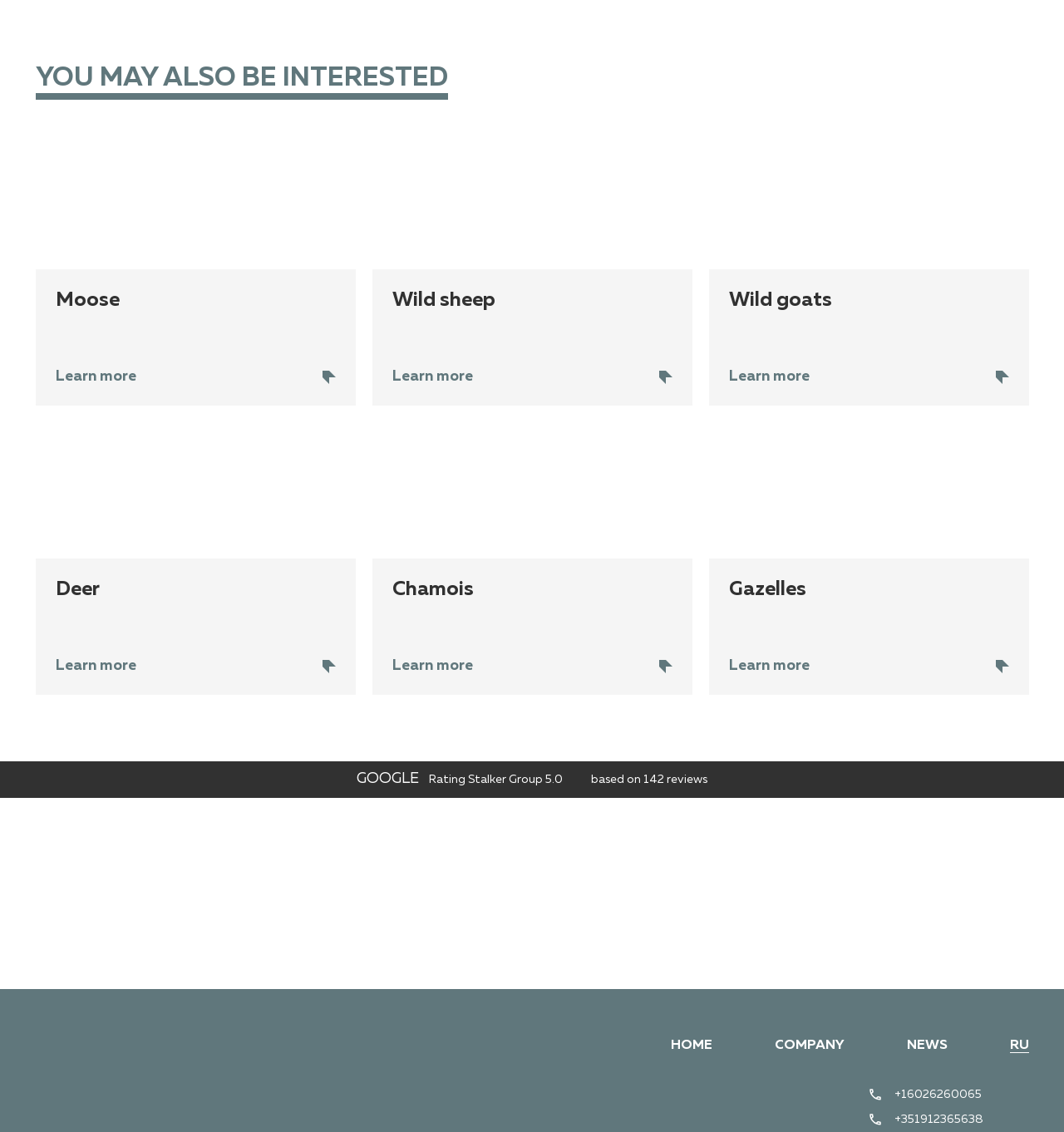Find the bounding box coordinates of the clickable area required to complete the following action: "Learn more about wild sheep".

[0.35, 0.118, 0.65, 0.358]